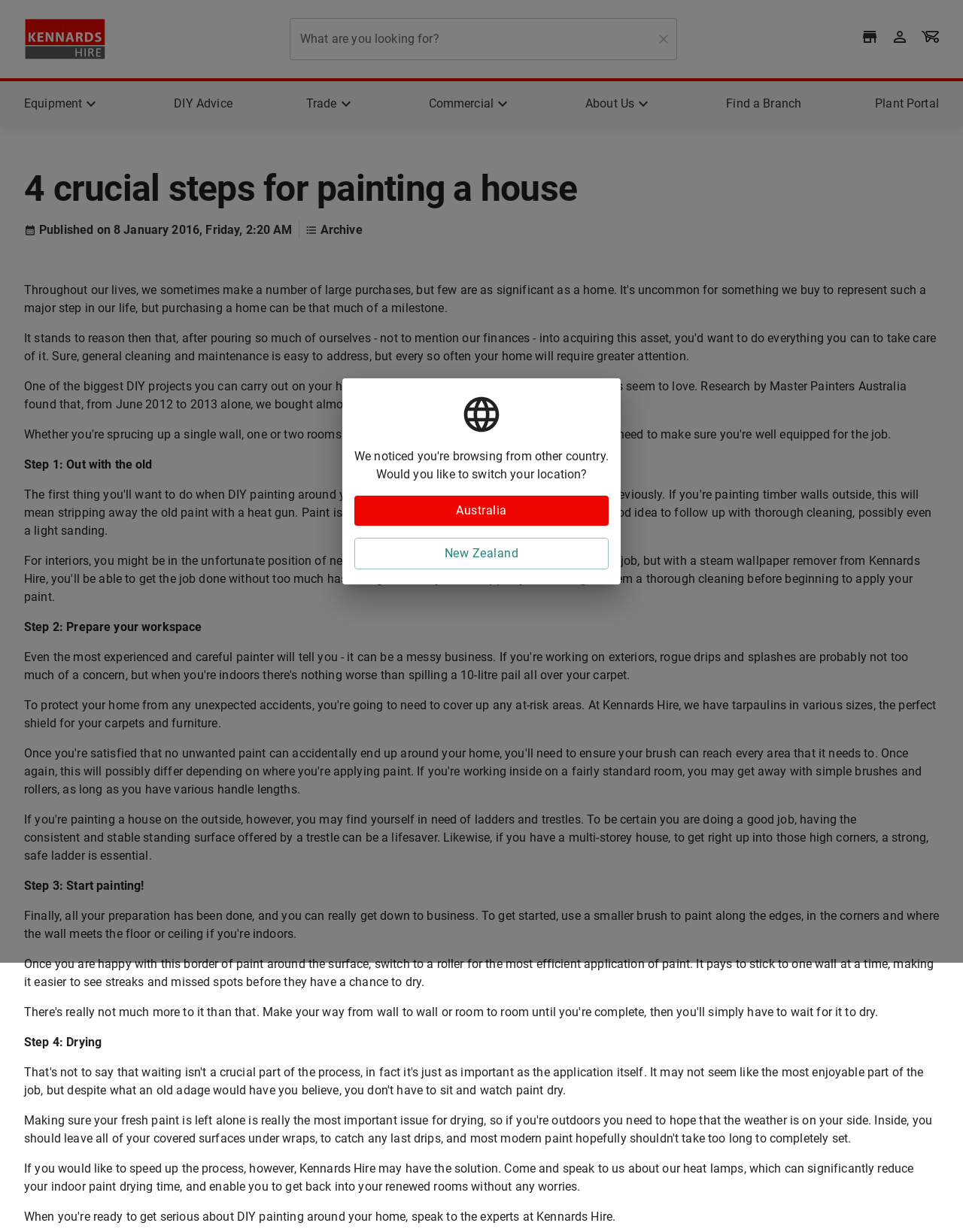How many links are hidden at the top of the webpage?
Please provide a detailed and comprehensive answer to the question.

There are four links with 'hidden: True' property at the top of the webpage, including 'Kennards Hire - Hire or Rent Equipment, Tools & Supplies', 'Find your local branch', 'Visit your current booking details and cart page', and 'DIY Advice'.